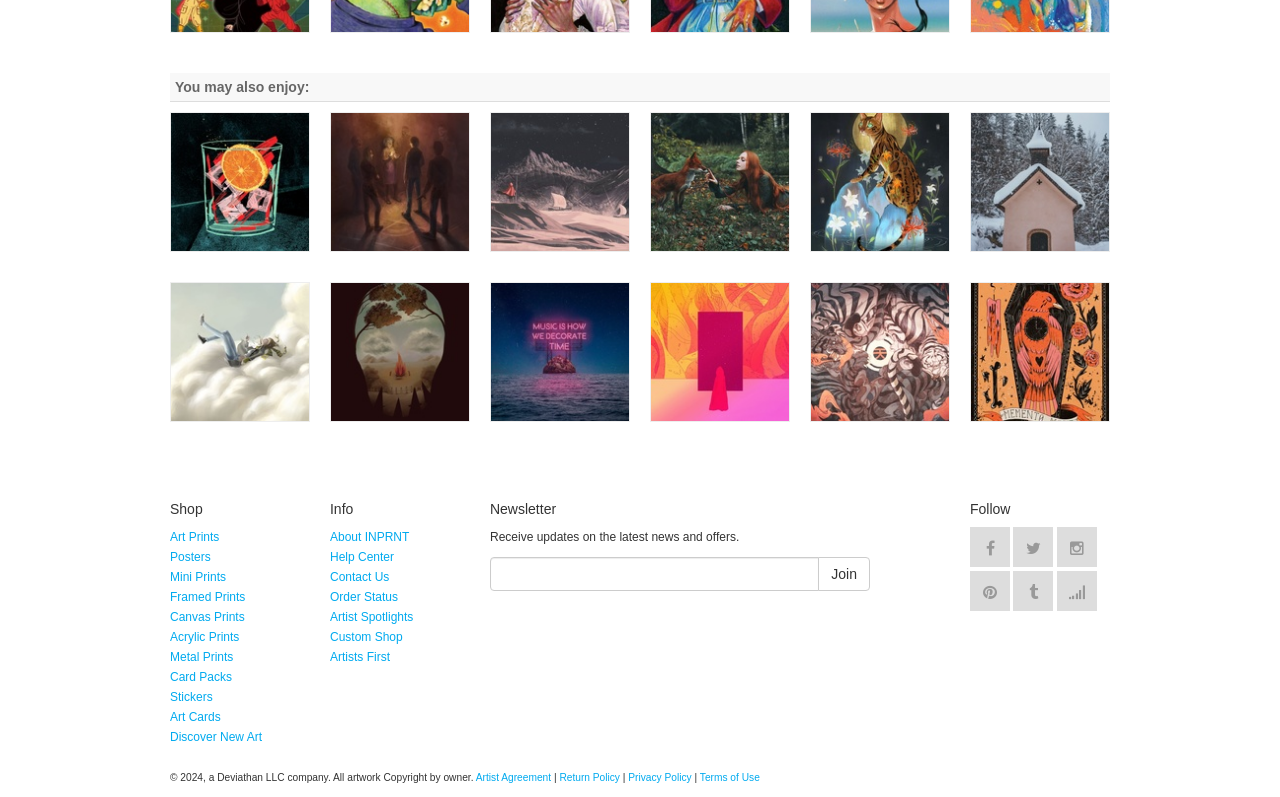Identify the bounding box coordinates of the region that should be clicked to execute the following instruction: "Change language".

None